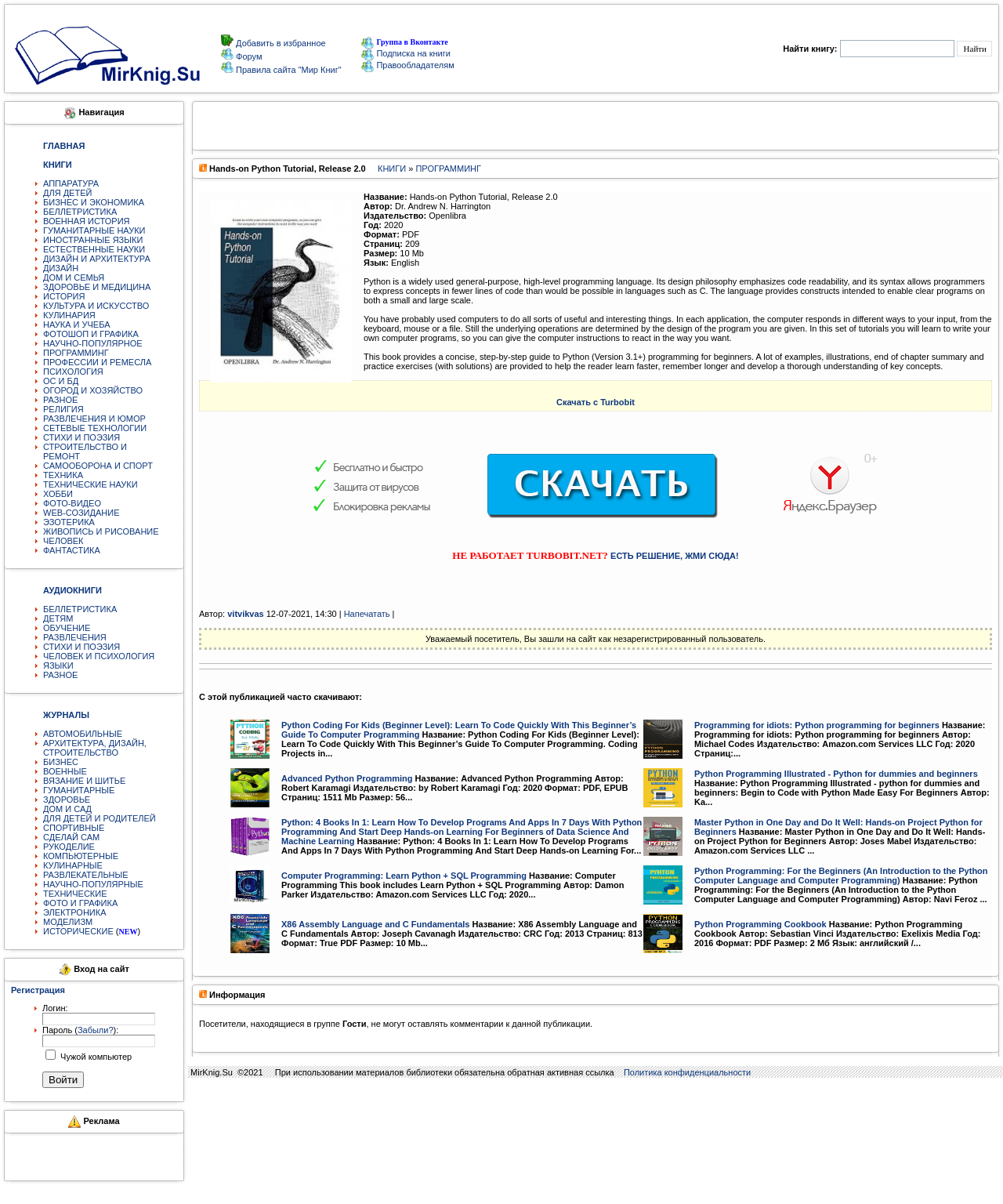How many categories are listed in the navigation menu?
Using the image, provide a detailed and thorough answer to the question.

I counted the number of links in the navigation menu by traversing down the LayoutTable with the text 'Навигация' and counting the number of link elements. There are 30 categories listed.